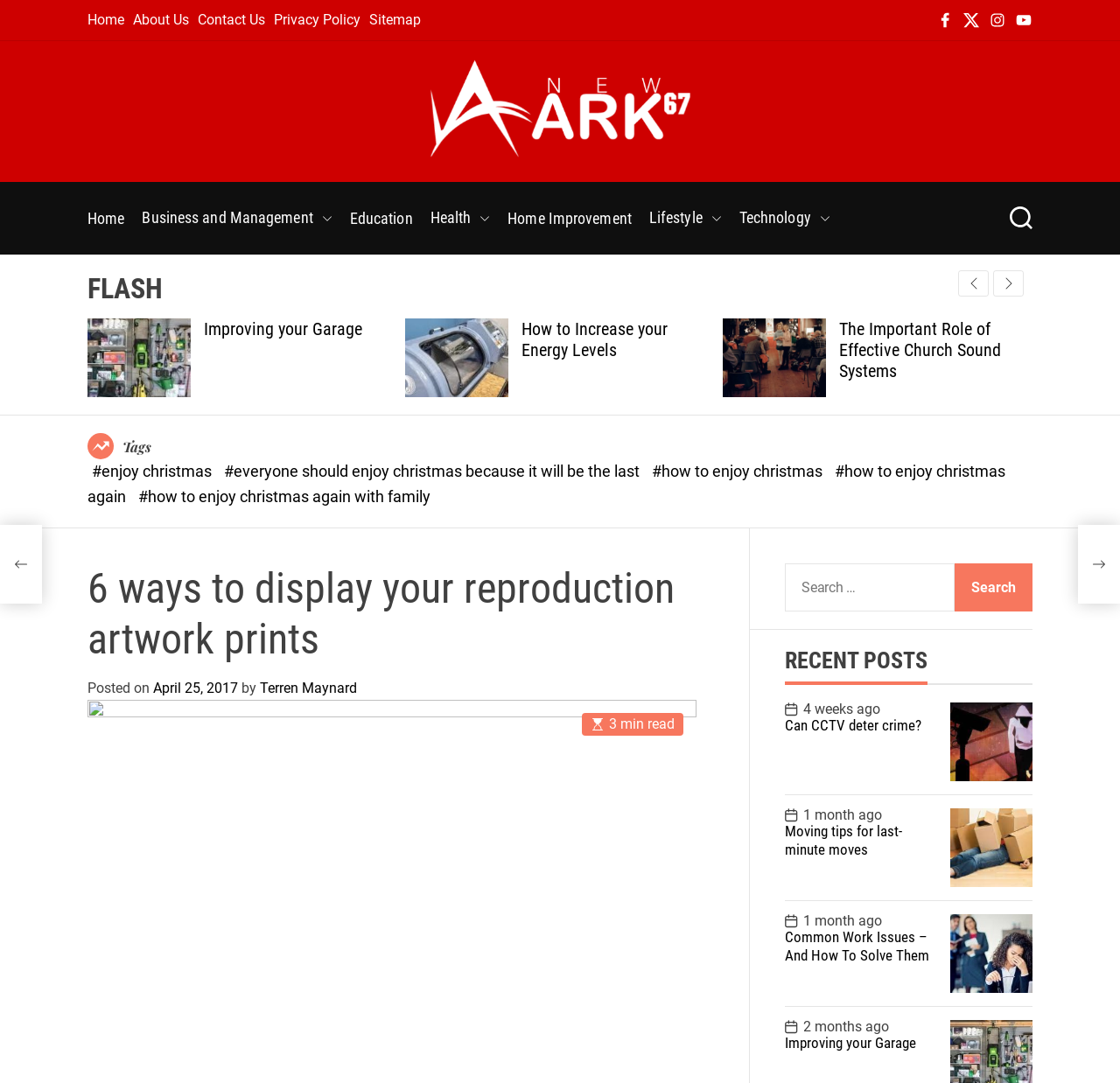What is the website's name?
Provide a fully detailed and comprehensive answer to the question.

The website's name can be found in the top-left corner of the webpage, where it says 'Newark67.Com' in a logo format.